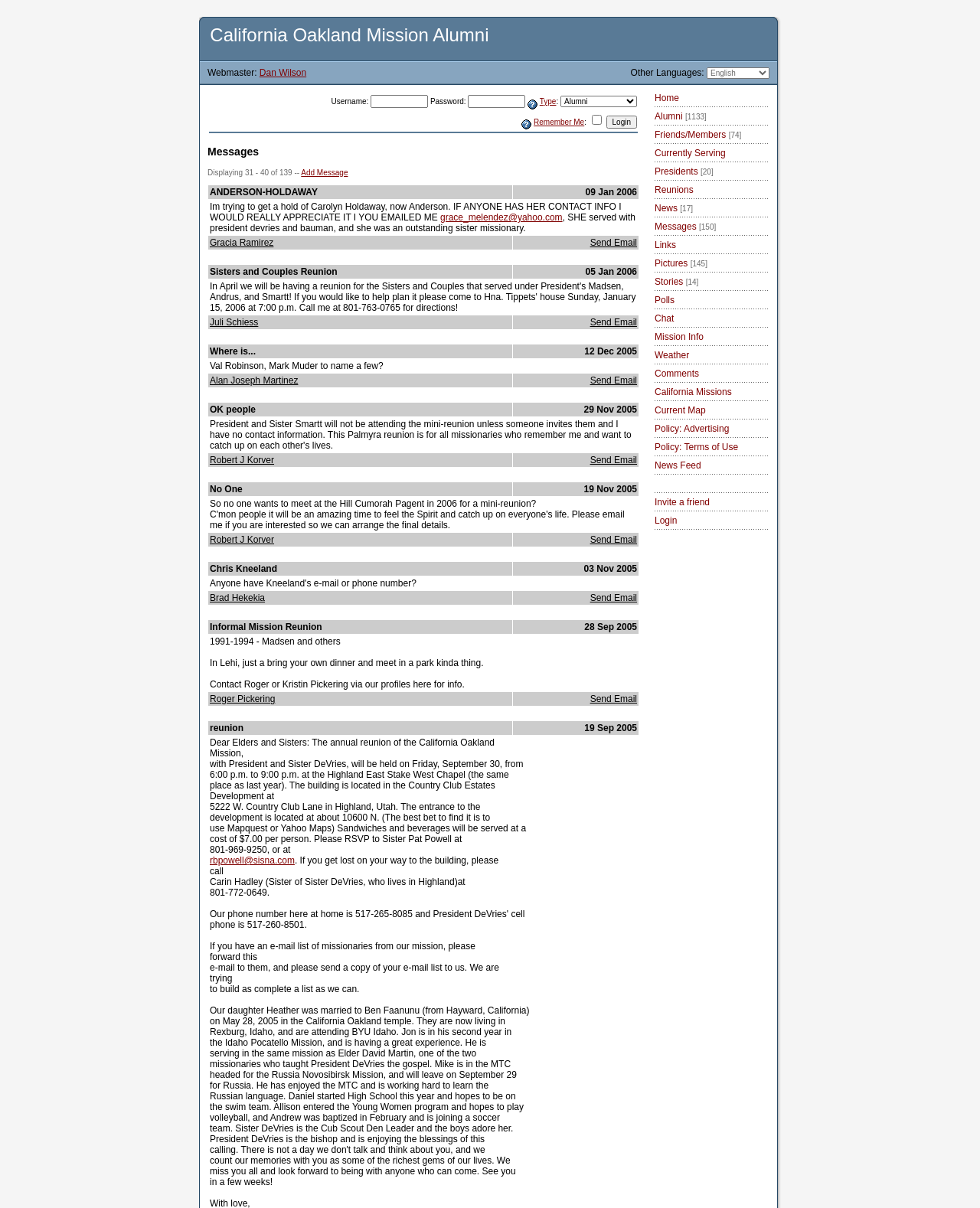Provide the bounding box coordinates of the HTML element this sentence describes: "parent_node: Remember Me: name="jmp_login" value="Login"".

[0.618, 0.095, 0.65, 0.106]